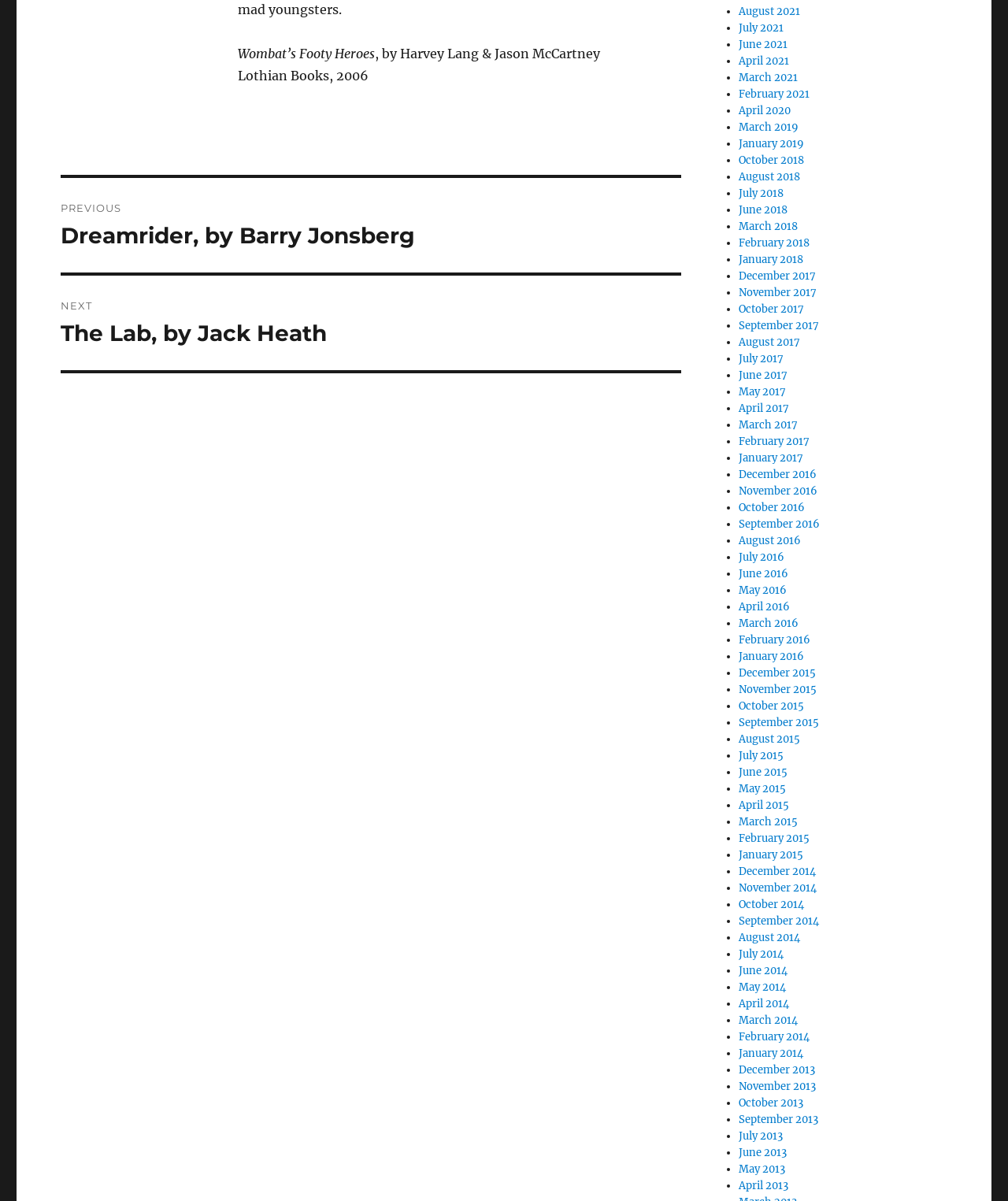Please determine the bounding box coordinates for the element that should be clicked to follow these instructions: "Click on 'Next post: The Lab, by Jack Heath'".

[0.06, 0.23, 0.676, 0.308]